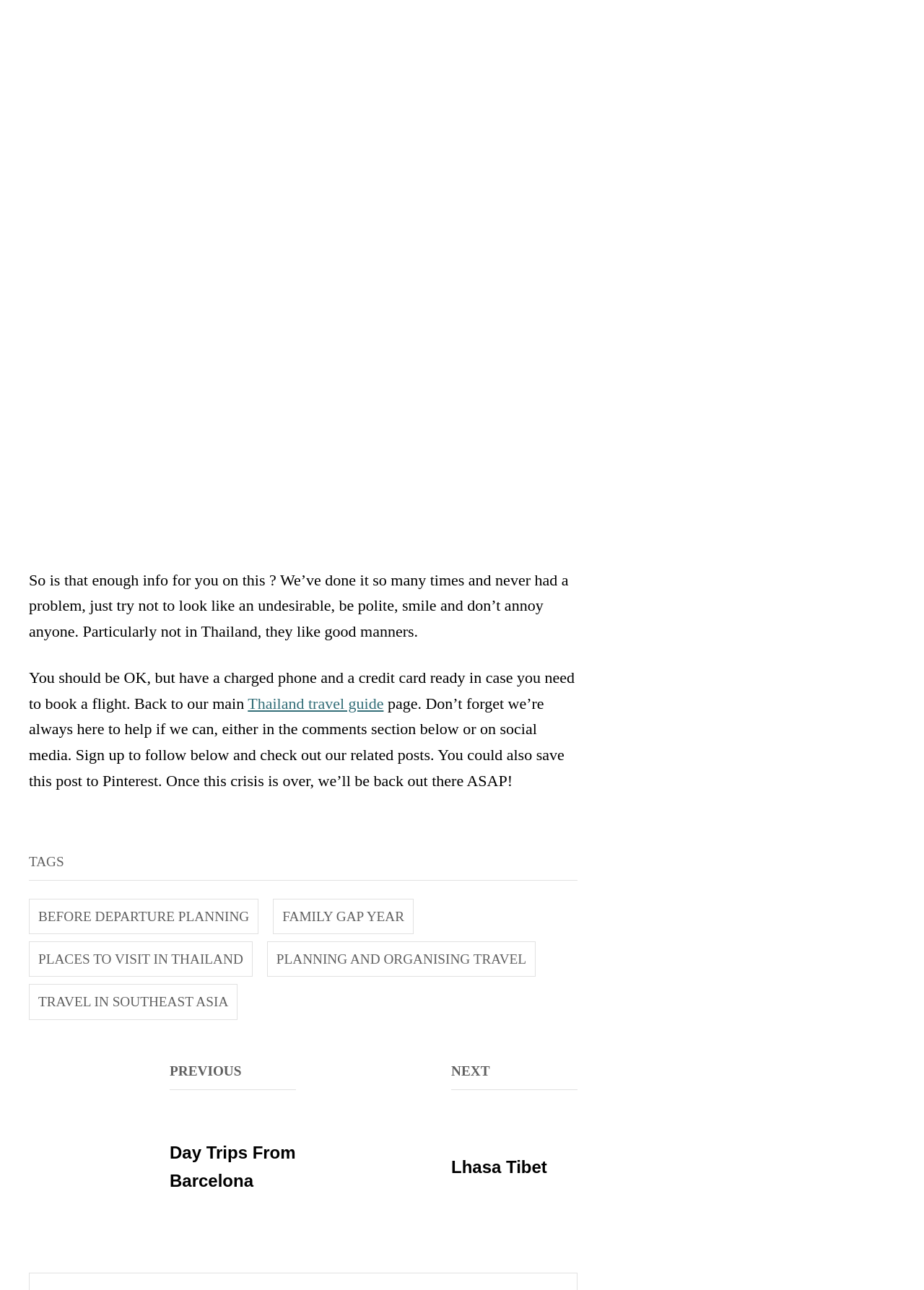Locate the bounding box of the UI element based on this description: "Family Gap Year". Provide four float numbers between 0 and 1 as [left, top, right, bottom].

[0.296, 0.697, 0.448, 0.724]